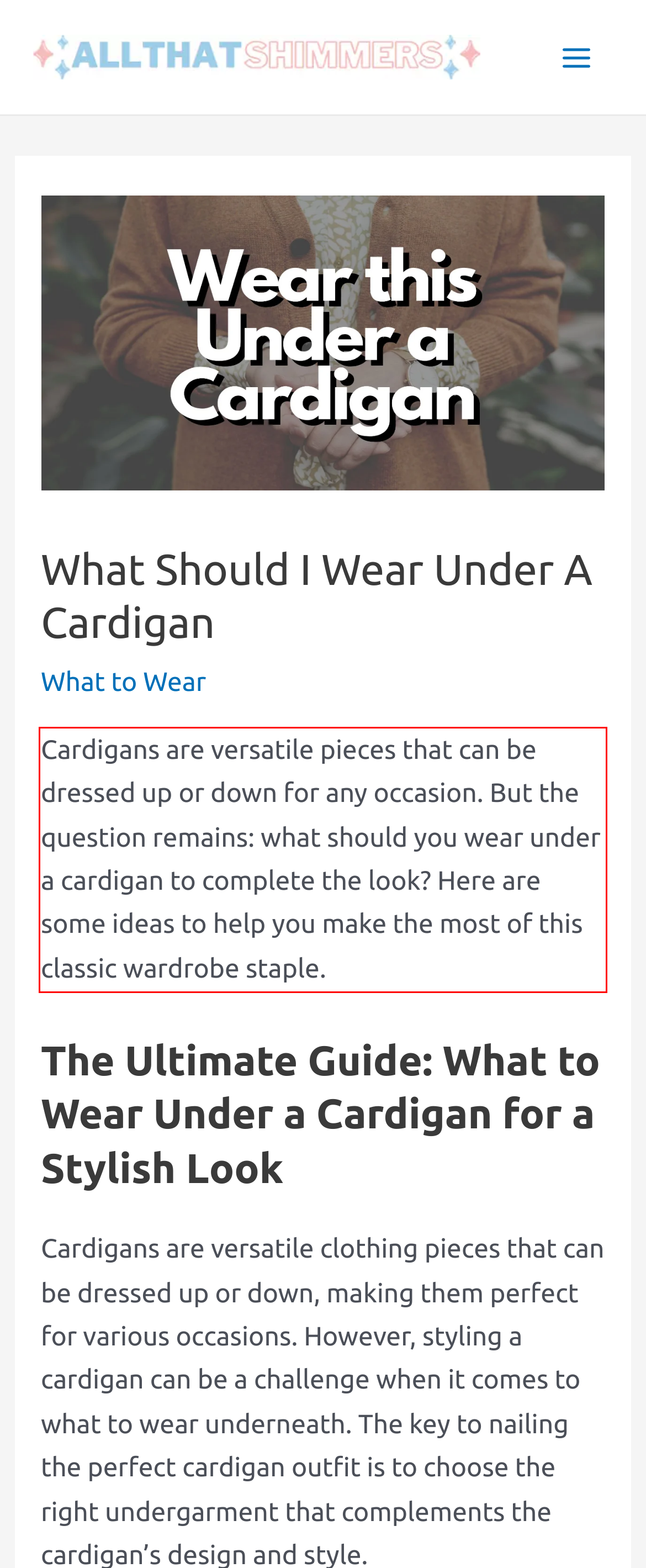You have a screenshot of a webpage where a UI element is enclosed in a red rectangle. Perform OCR to capture the text inside this red rectangle.

Cardigans are versatile pieces that can be dressed up or down for any occasion. But the question remains: what should you wear under a cardigan to complete the look? Here are some ideas to help you make the most of this classic wardrobe staple.